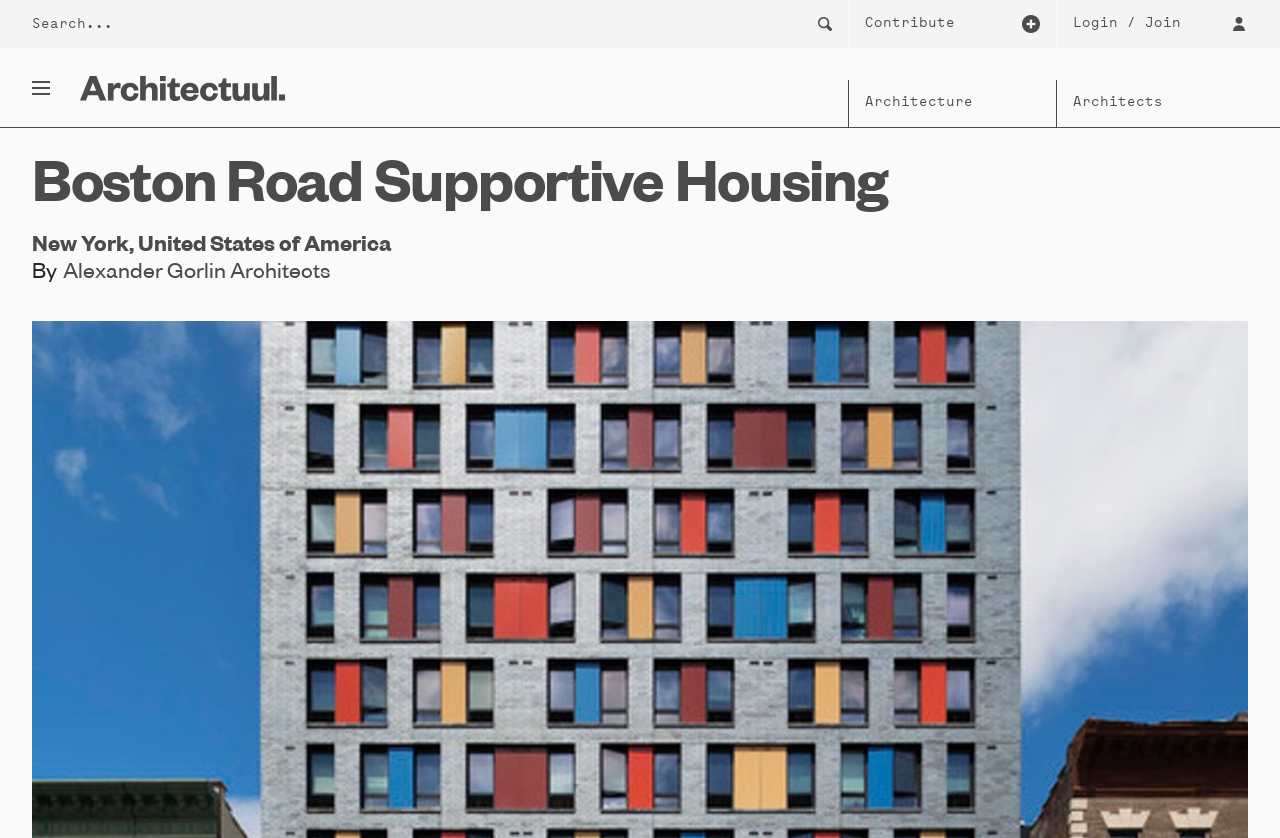Determine the bounding box for the described HTML element: "Alexander Gorlin Architects". Ensure the coordinates are four float numbers between 0 and 1 in the format [left, top, right, bottom].

[0.049, 0.313, 0.258, 0.345]